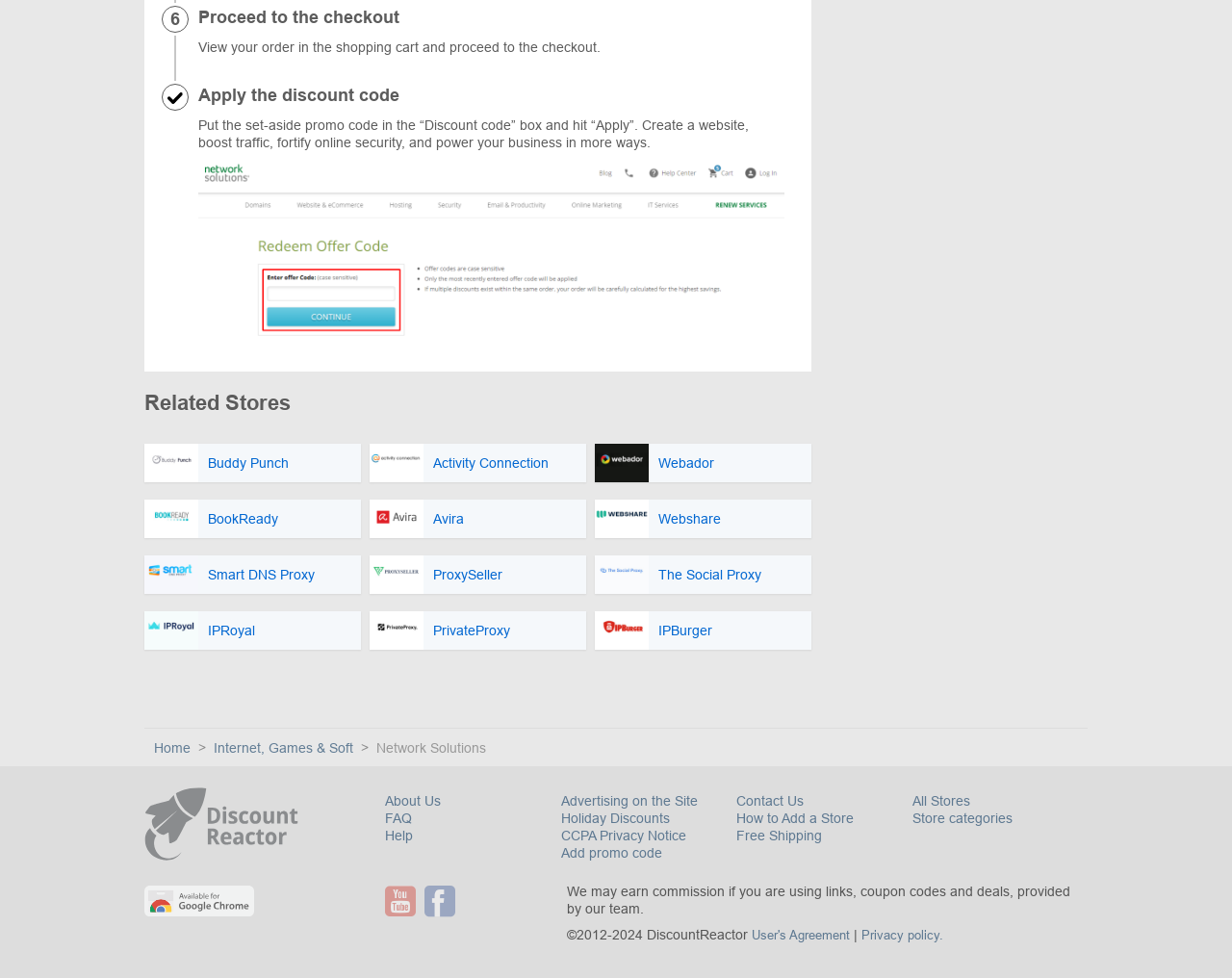Determine the bounding box coordinates of the clickable region to carry out the instruction: "Go to Home".

[0.125, 0.757, 0.158, 0.772]